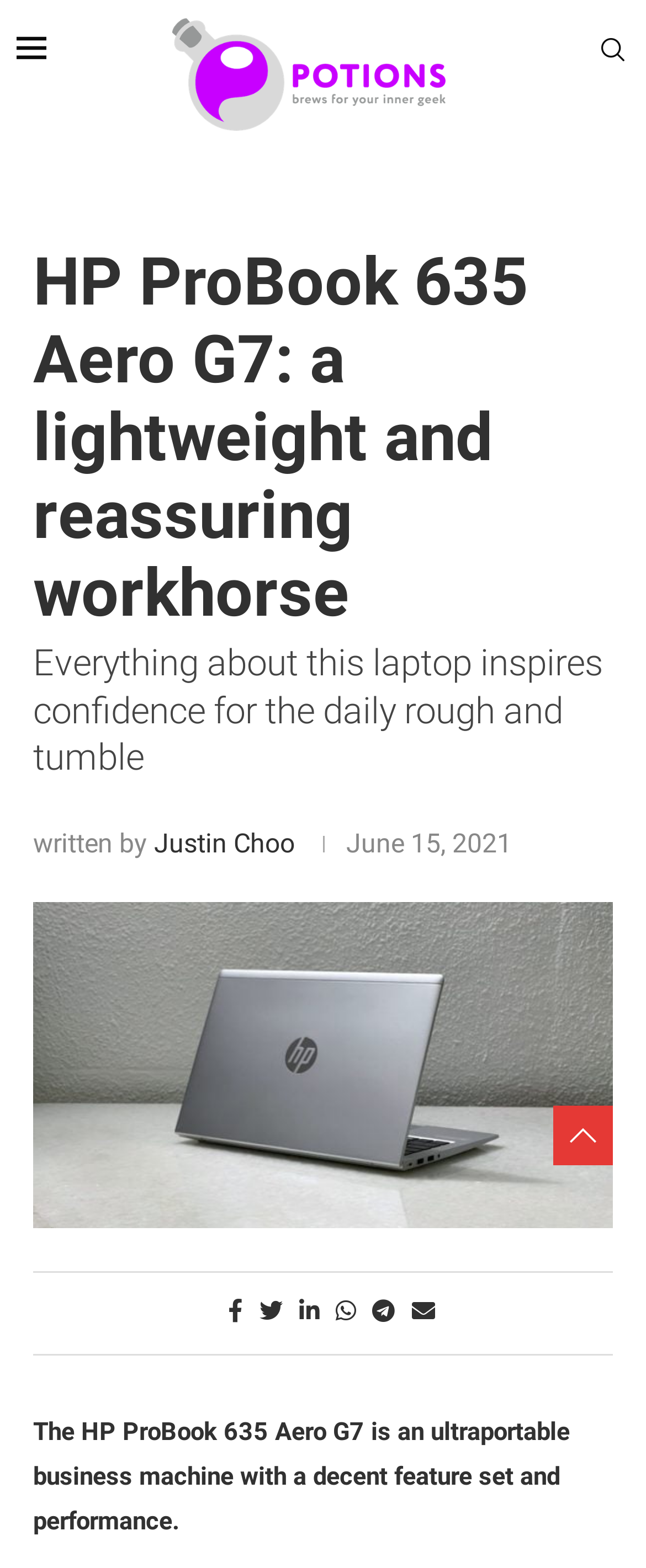Give the bounding box coordinates for this UI element: "title="img_5081-1"". The coordinates should be four float numbers between 0 and 1, arranged as [left, top, right, bottom].

[0.051, 0.575, 0.949, 0.594]